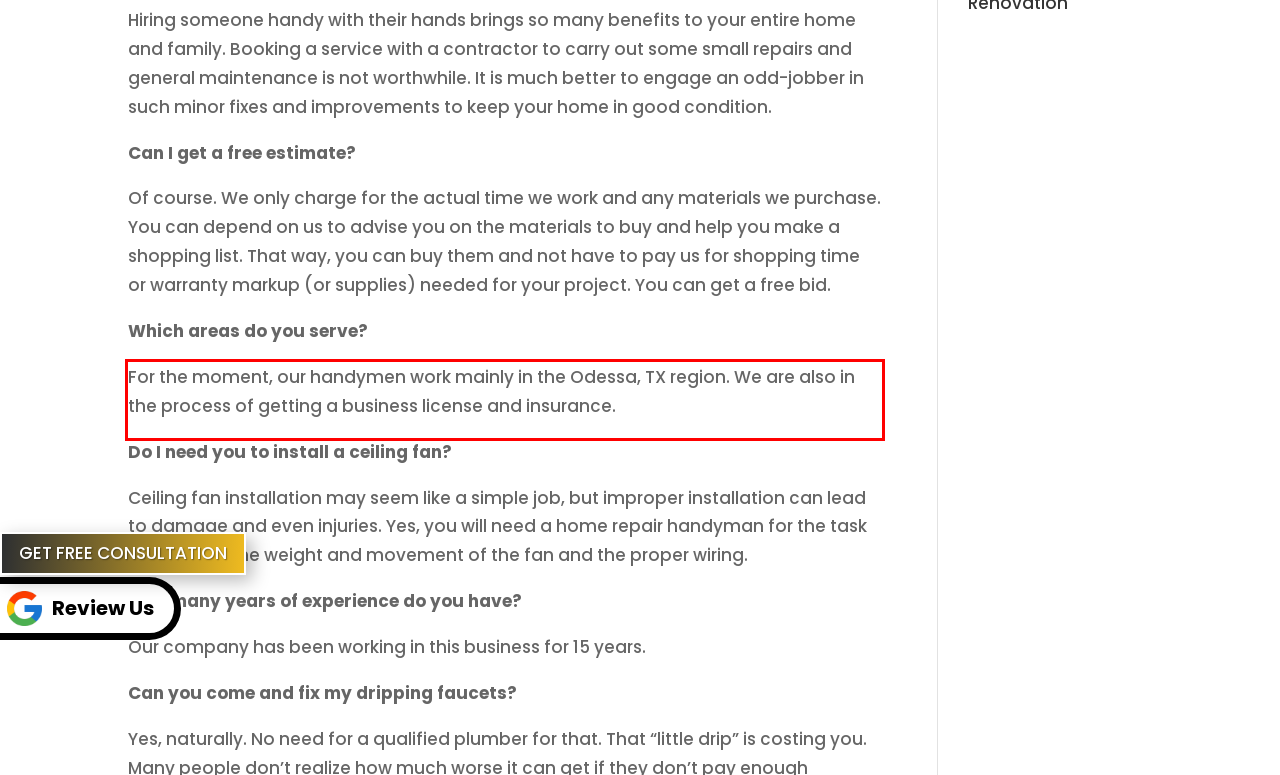Identify and transcribe the text content enclosed by the red bounding box in the given screenshot.

For the moment, our handymen work mainly in the Odessa, TX region. We are also in the process of getting a business license and insurance.